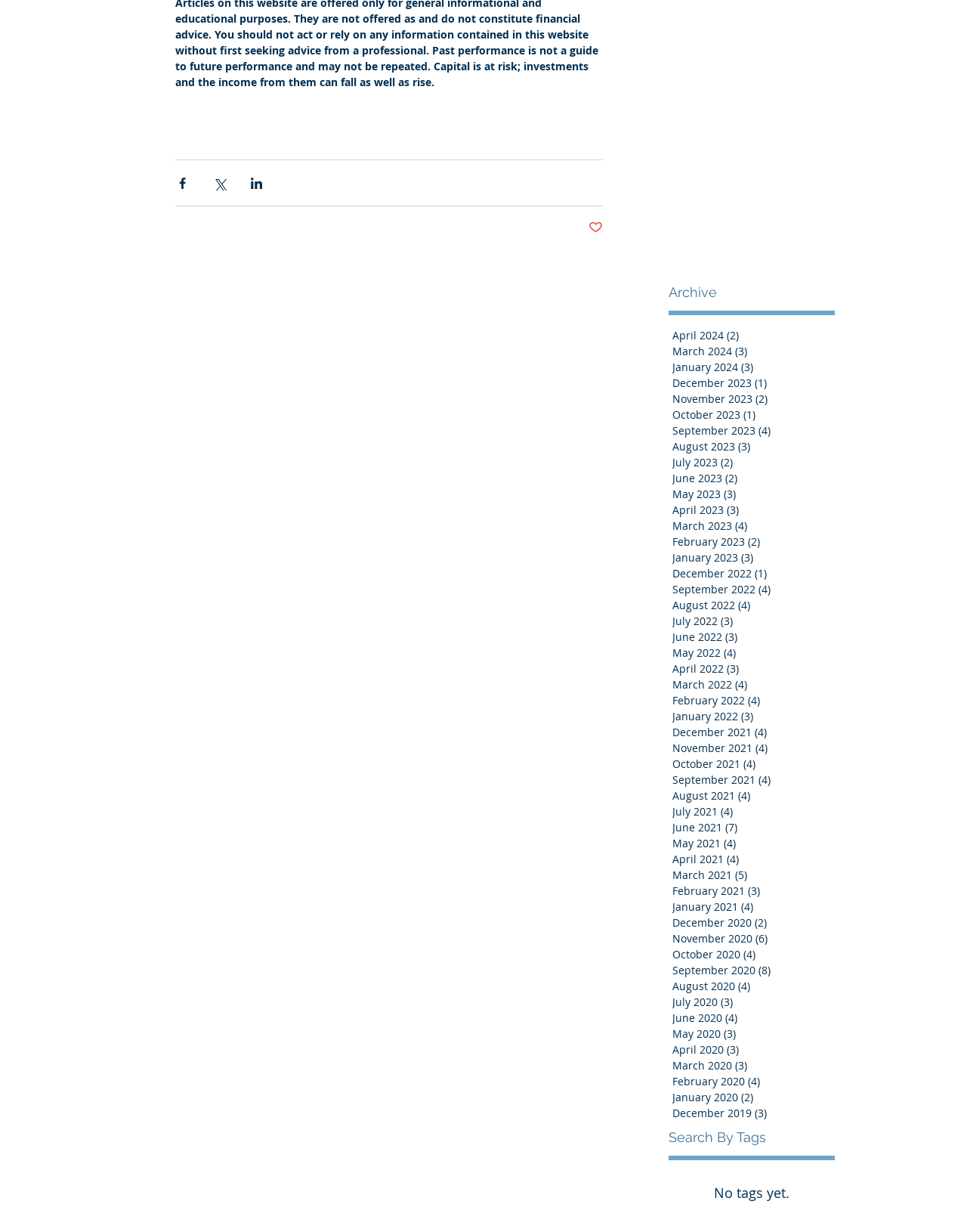How many social media sharing buttons are there?
Please give a well-detailed answer to the question.

I counted the number of social media sharing buttons at the top of the webpage, and there are three buttons for sharing via Facebook, Twitter, and LinkedIn.